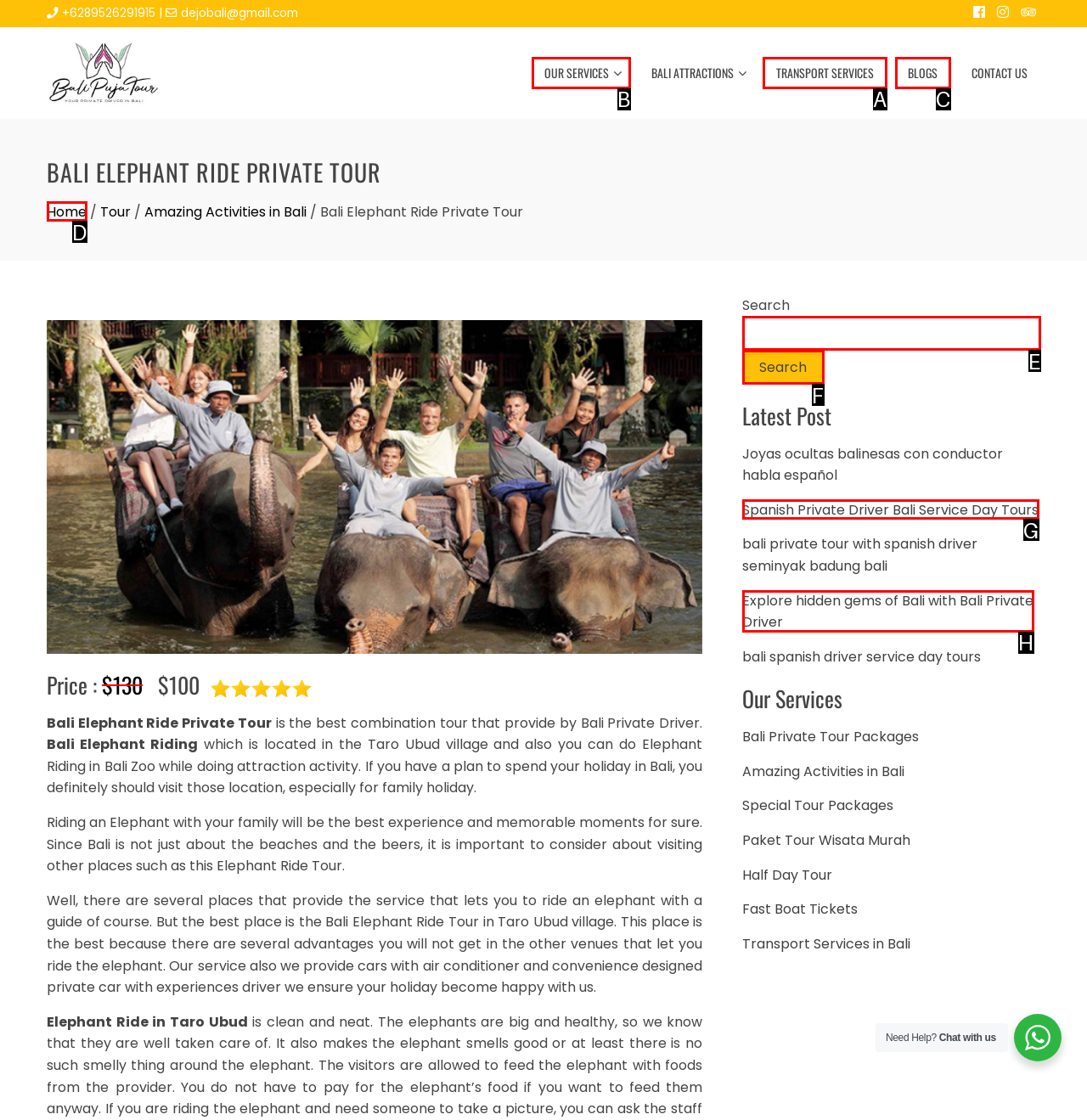Select the appropriate bounding box to fulfill the task: View Juri Di Rocco's personal website Respond with the corresponding letter from the choices provided.

None